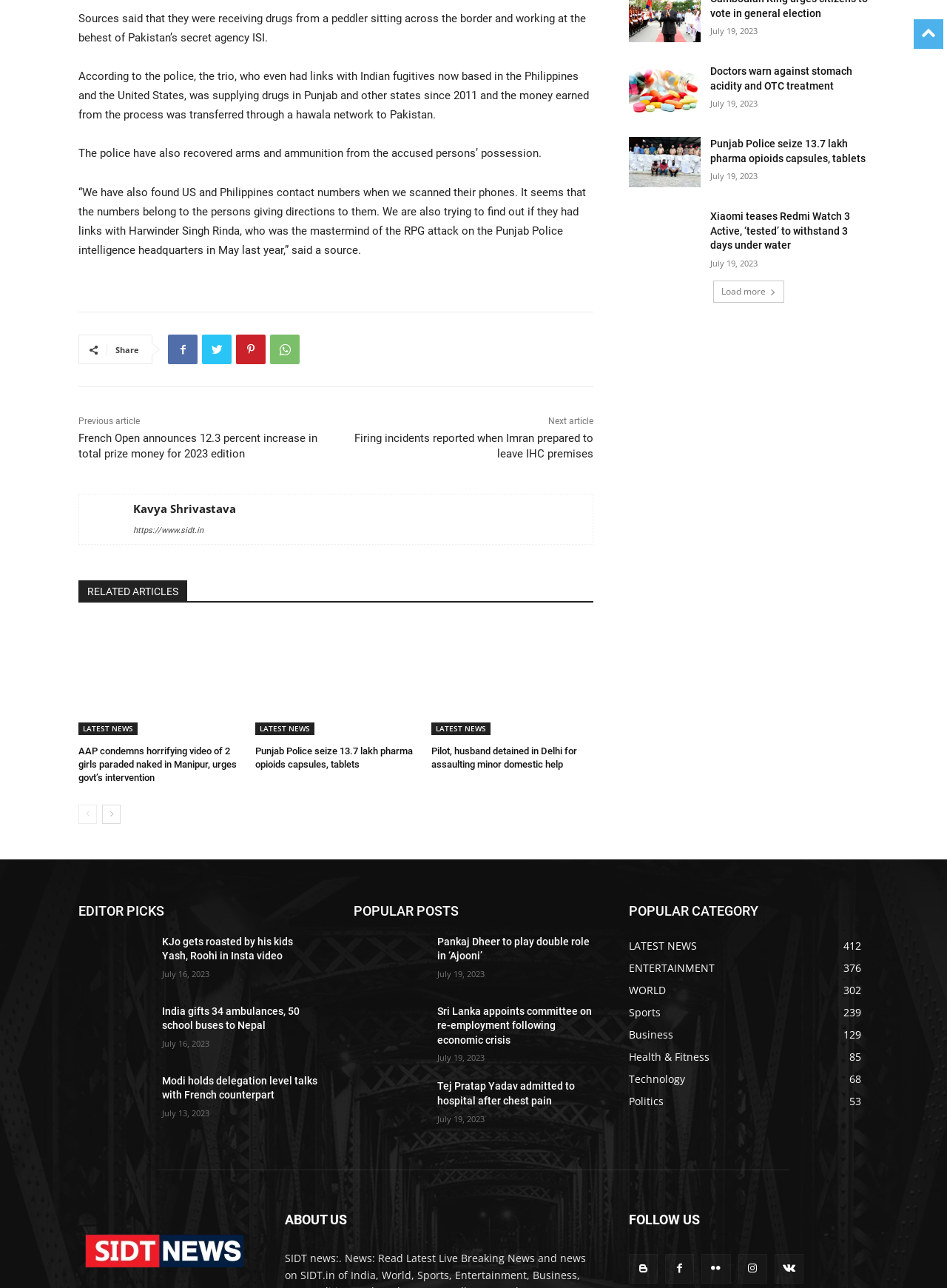What is the topic of the news article?
Refer to the image and give a detailed answer to the question.

The topic of the news article can be inferred from the text content of the webpage, specifically the first few paragraphs, which mention drugs, peddlers, and the Pakistani secret agency ISI.